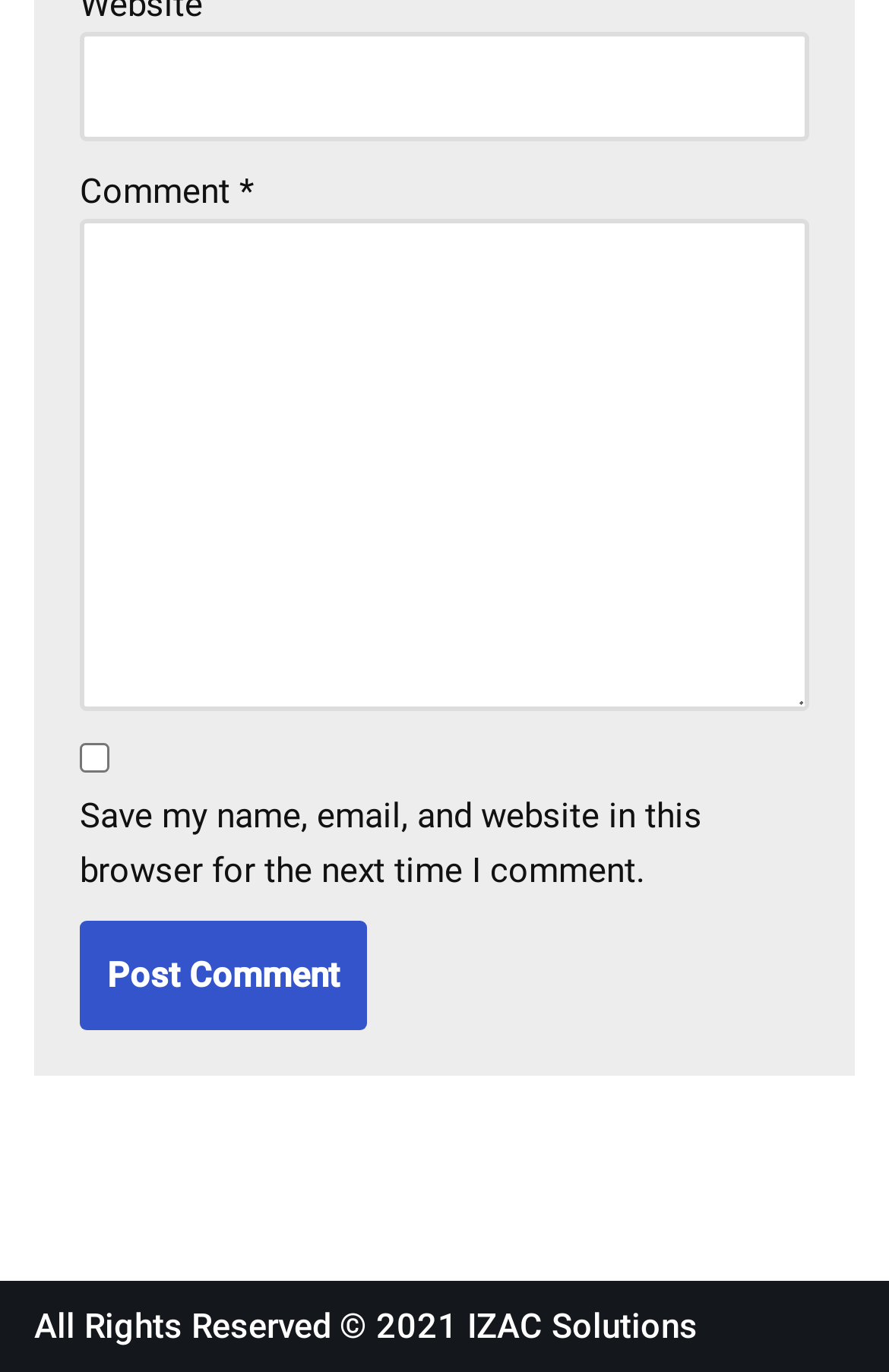Given the element description name="submit" value="Post Comment", identify the bounding box coordinates for the UI element on the webpage screenshot. The format should be (top-left x, top-left y, bottom-right x, bottom-right y), with values between 0 and 1.

[0.09, 0.672, 0.413, 0.751]